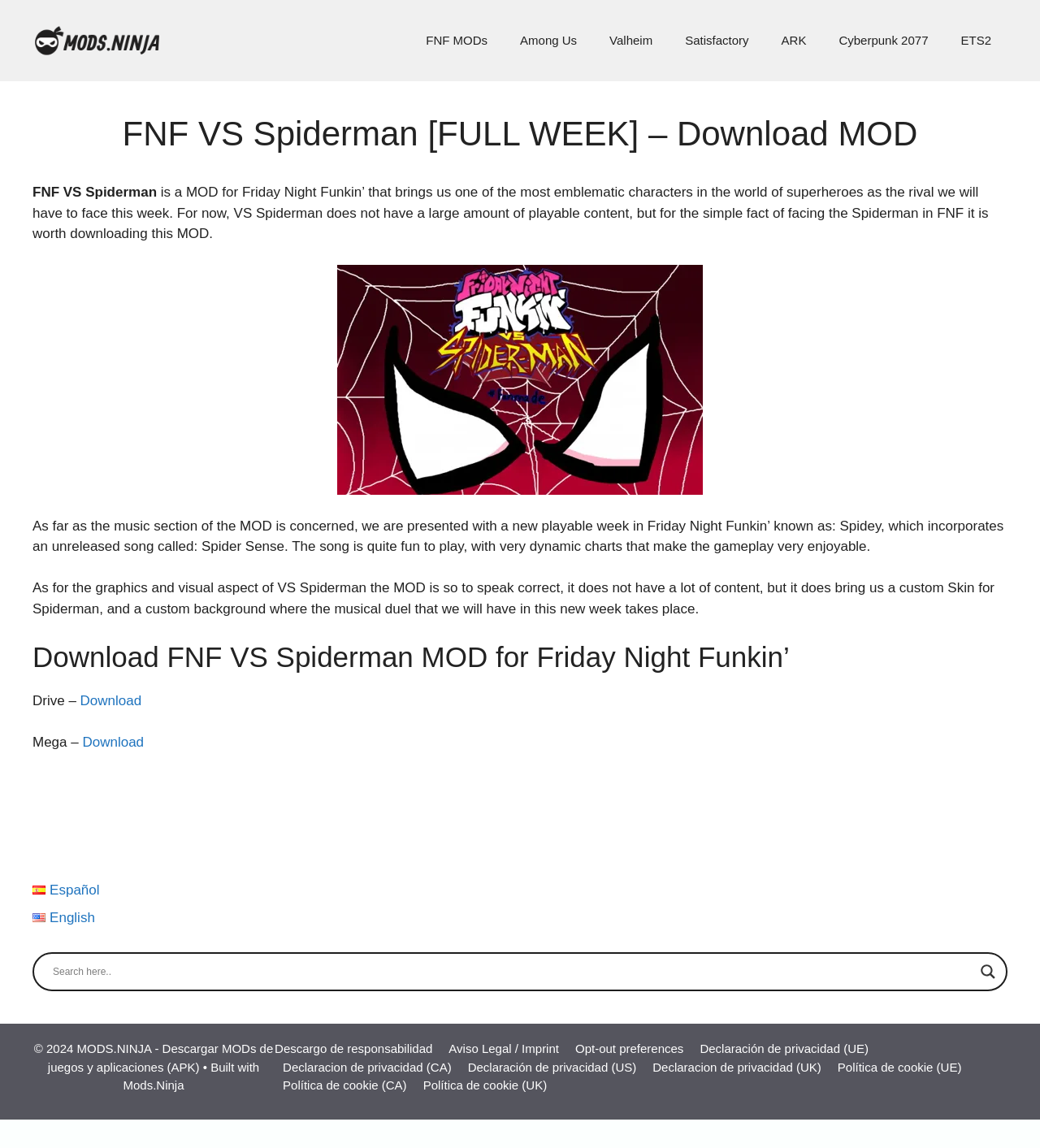How many download options are there for the MOD?
Refer to the screenshot and answer in one word or phrase.

2